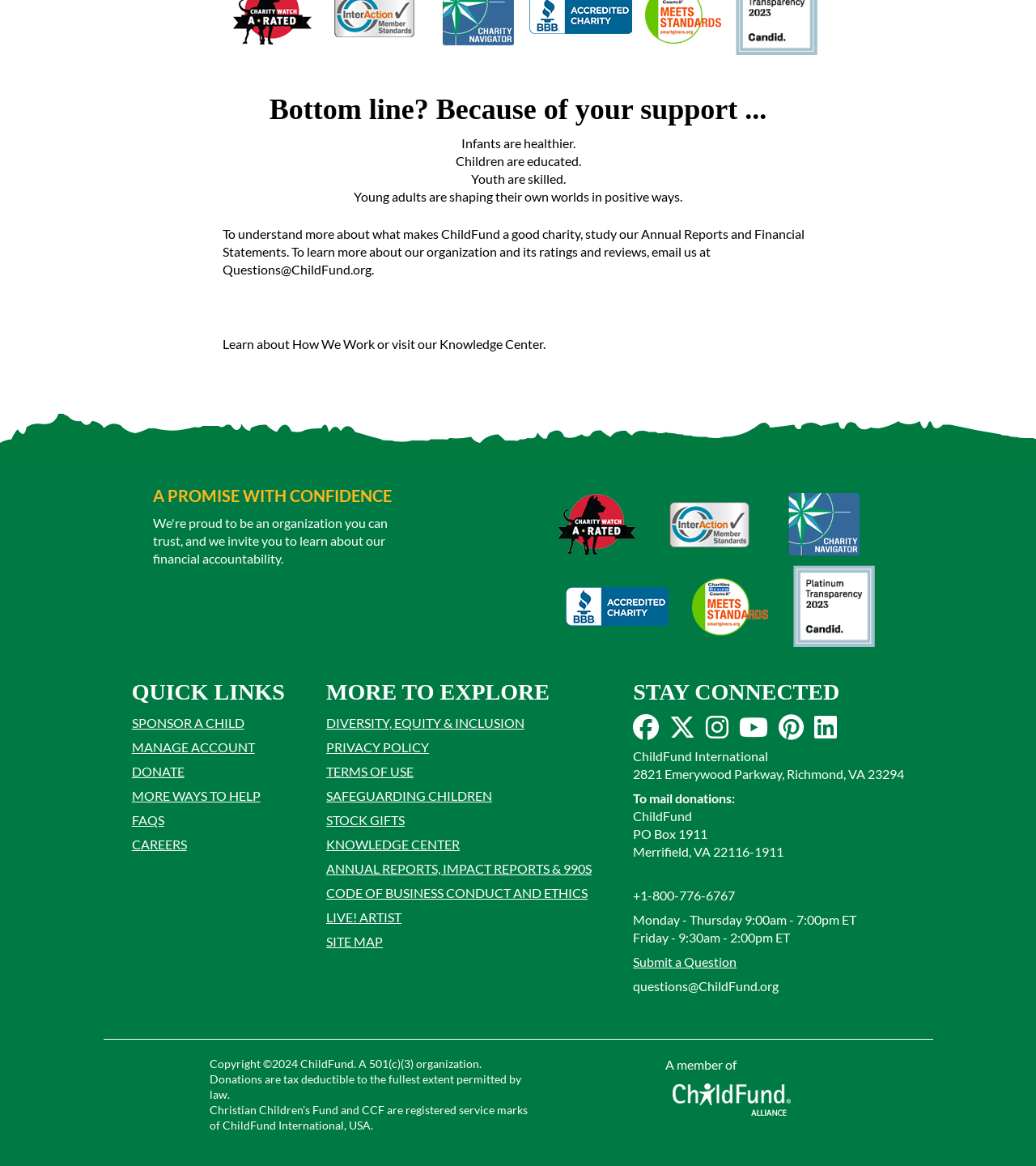Please answer the following question using a single word or phrase: 
What is the link to learn more about the organization's financial accountability?

Annual Reports and Financial Statements